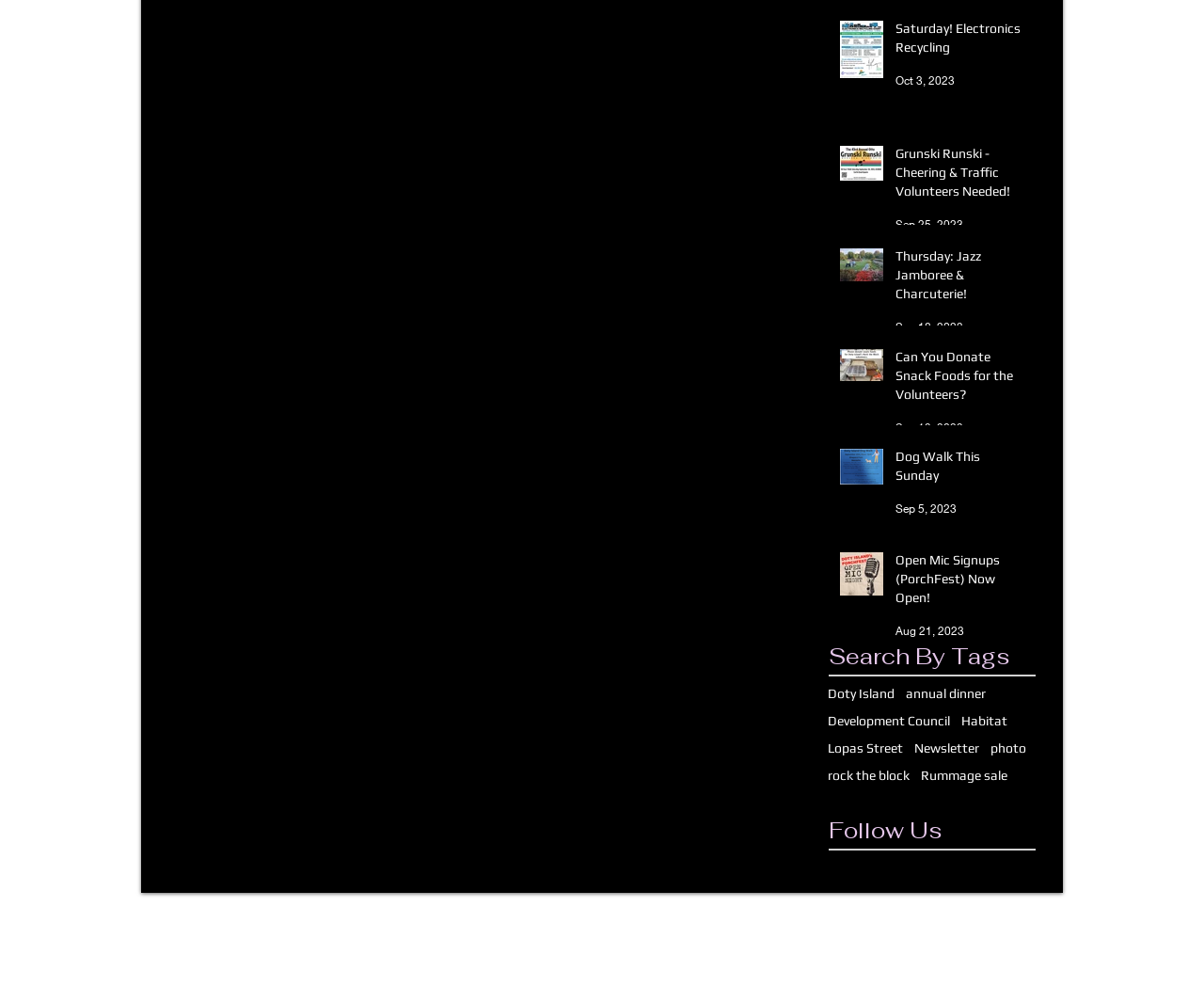Identify the bounding box coordinates of the area you need to click to perform the following instruction: "Search by tags".

[0.688, 0.65, 0.86, 0.682]